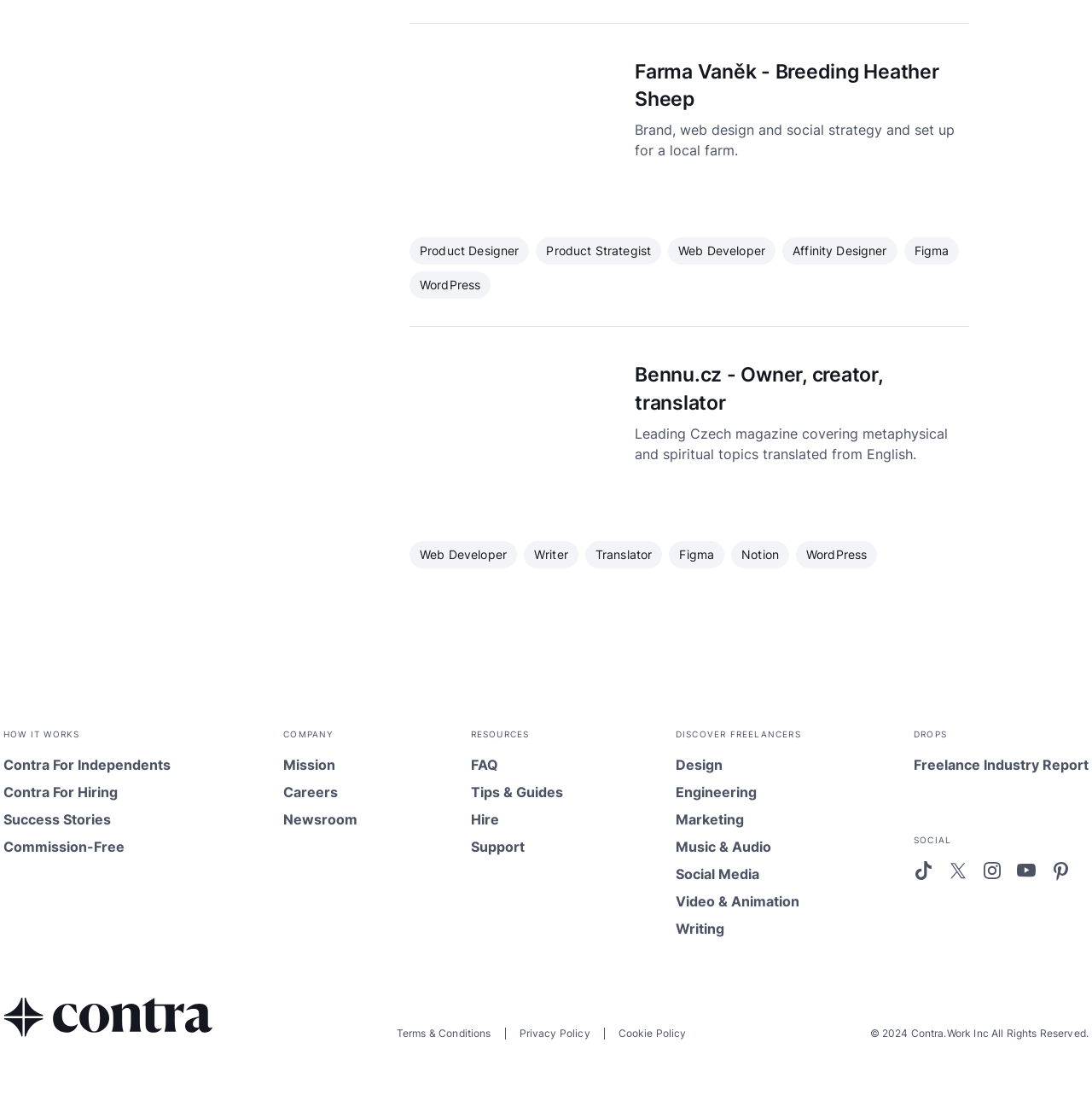Locate the bounding box coordinates of the area where you should click to accomplish the instruction: "Discover freelancers in 'Design'".

[0.619, 0.685, 0.733, 0.704]